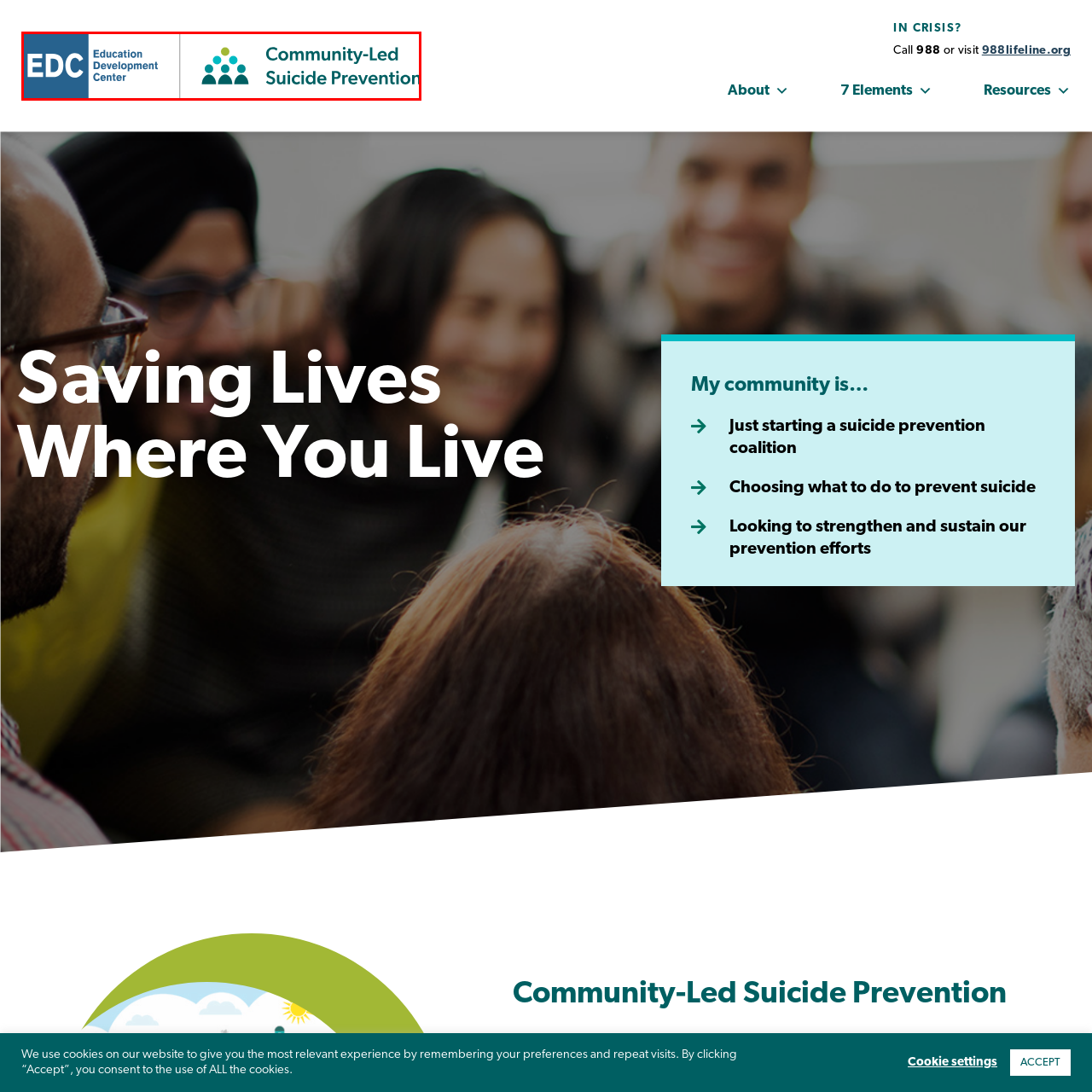Deliver a detailed explanation of the elements found in the red-marked area of the image.

The image presents the logo of the Education Development Center (EDC) alongside the title "Community-Led Suicide Prevention." The EDC logo, which features the letters "EDC" in a bold, blue font, represents an organization dedicated to research and support in education and health. Adjacent to this logo is a graphic that symbolizes community involvement in suicide prevention, depicted through stylized figures and connected dots, highlighting collaboration and collective efforts. This visual context emphasizes the mission of enhancing community-based approaches to mental health and suicide prevention.